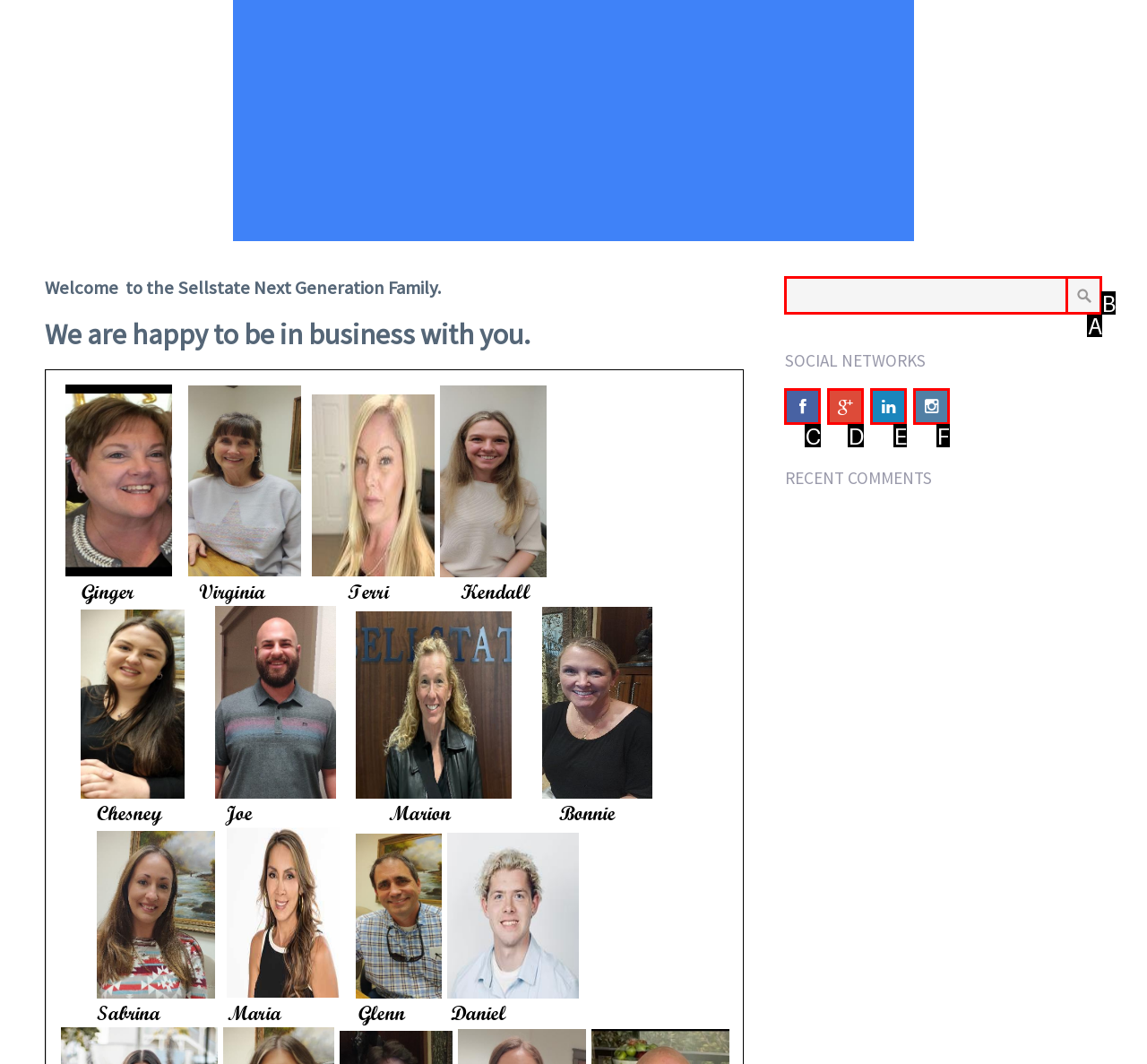Select the HTML element that corresponds to the description: title="LinkedIn". Reply with the letter of the correct option.

E